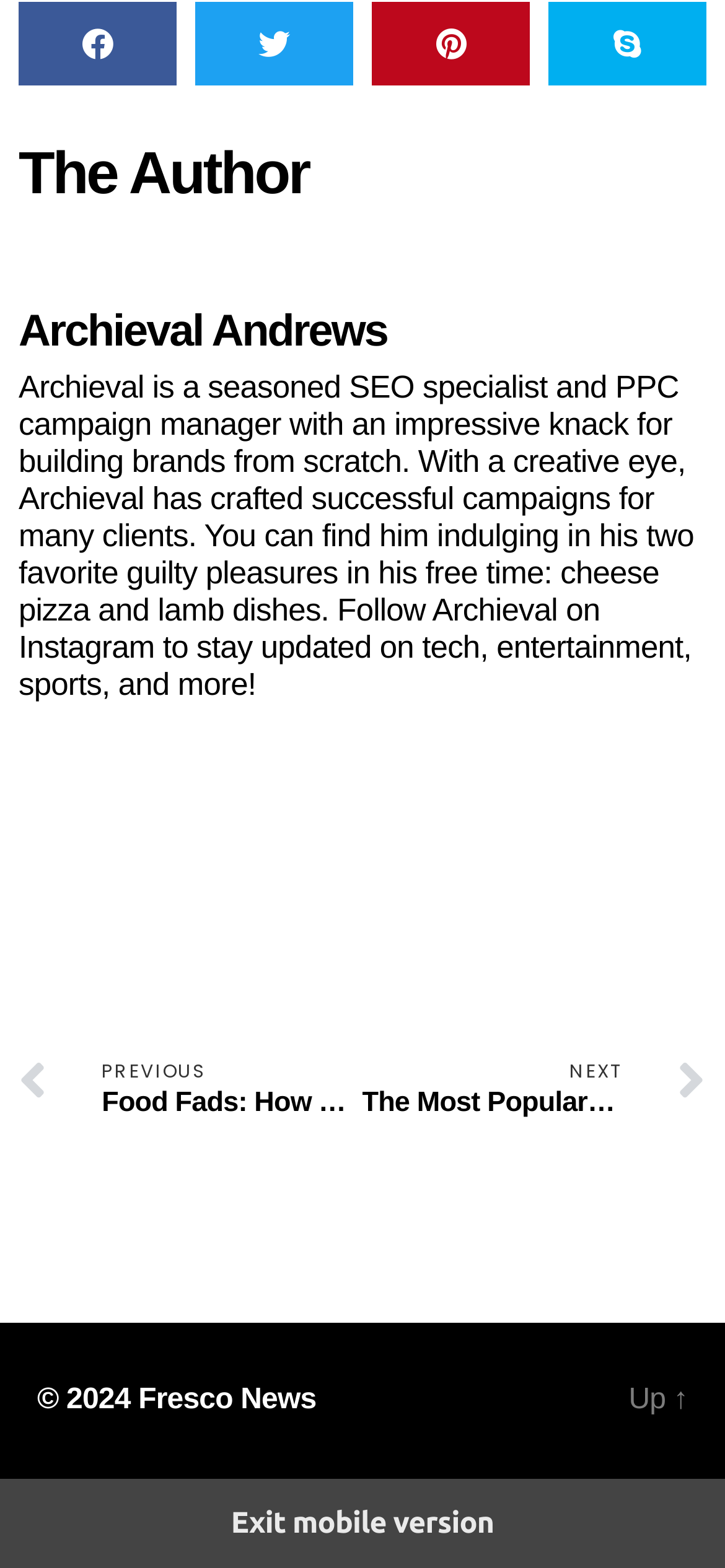Identify the bounding box coordinates for the UI element described as follows: aria-label="Share on pinterest". Use the format (top-left x, top-left y, bottom-right x, bottom-right y) and ensure all values are floating point numbers between 0 and 1.

[0.513, 0.001, 0.731, 0.054]